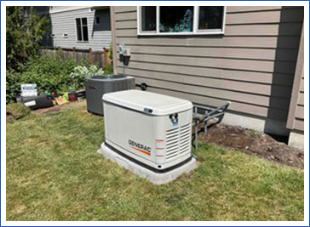Generate a complete and detailed caption for the image.

The image showcases an outdoor Generac home generator, strategically placed beside a residence. This model is designed for homeowners seeking reliable emergency backup power to enhance their home’s security and appeal, particularly during power outages. The generator sits on a concrete pad, ensuring stability and protection from environmental elements, while the surrounding grass and landscaped area indicate a well-kept yard. This installation highlights the importance of home generators in maintaining functionality and peace of mind, making it an attractive feature for prospective buyers interested in homes equipped with backup power solutions.